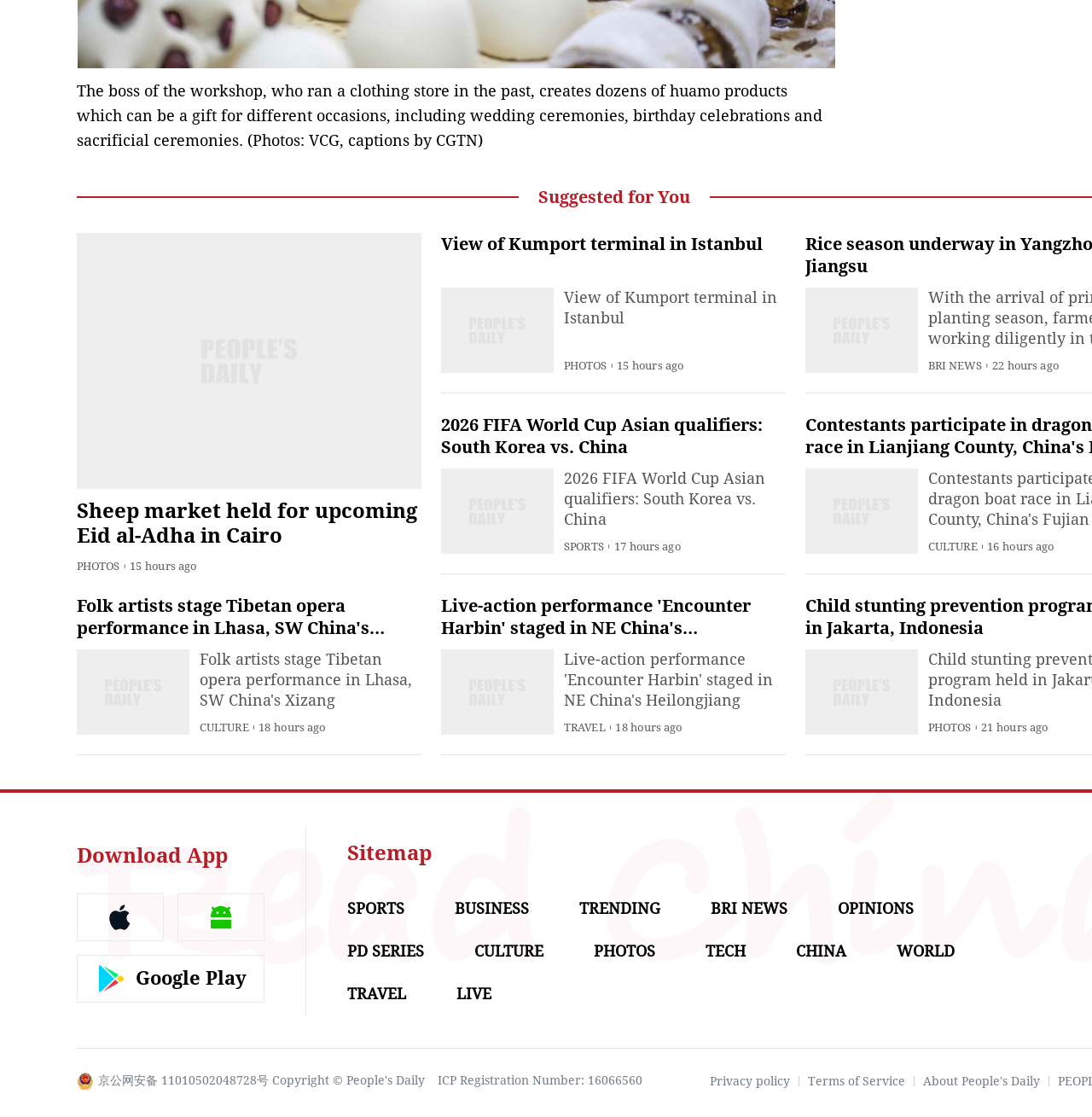Locate the bounding box coordinates of the element that needs to be clicked to carry out the instruction: "Download the app". The coordinates should be given as four float numbers ranging from 0 to 1, i.e., [left, top, right, bottom].

[0.07, 0.756, 0.209, 0.777]